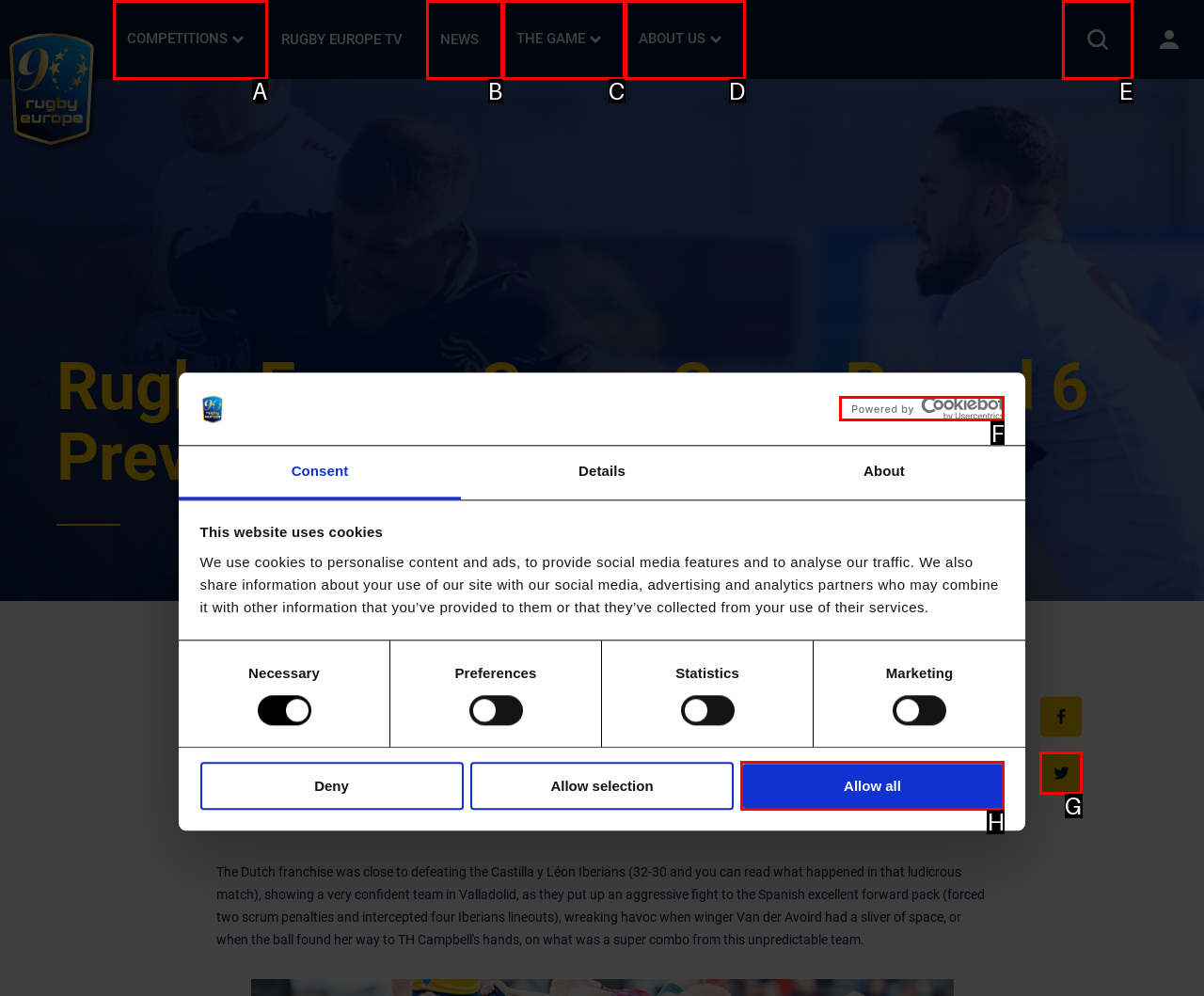Determine the HTML element that best matches this description: News from the given choices. Respond with the corresponding letter.

B